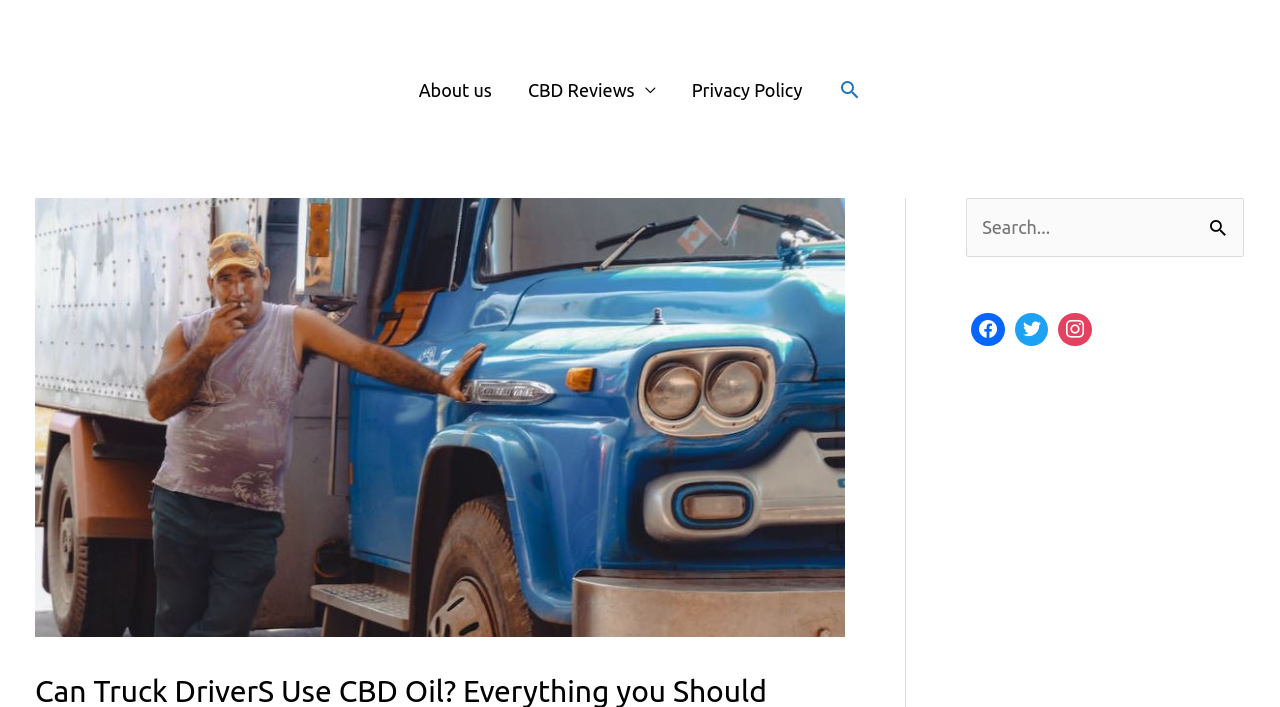How many navigation links are present? Observe the screenshot and provide a one-word or short phrase answer.

4